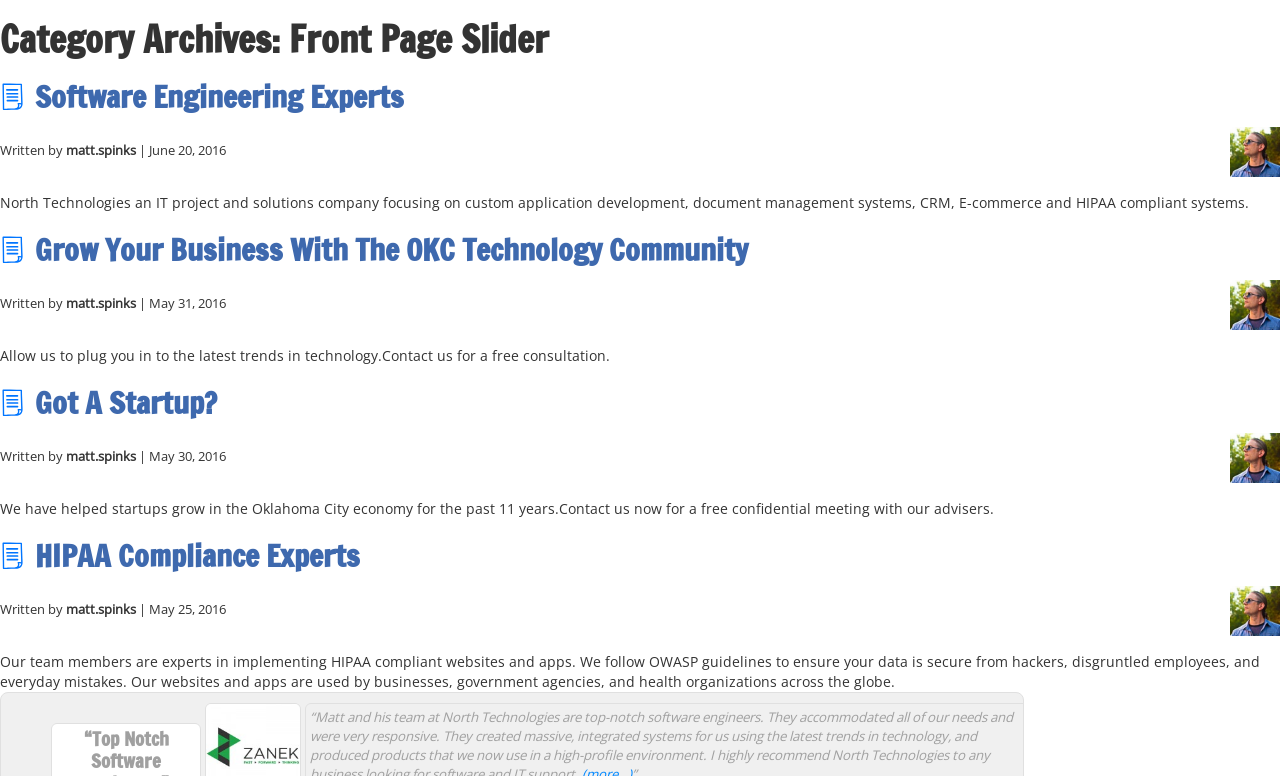What is the company's focus?
Please describe in detail the information shown in the image to answer the question.

Based on the webpage, North Technologies is an IT project and solutions company, and its focus is on custom application development, document management systems, CRM, and E-commerce, as stated in the static text 'North Technologies an IT project and solutions company focusing on custom application development, document management systems, CRM, E-commerce and HIPAA compliant systems.'